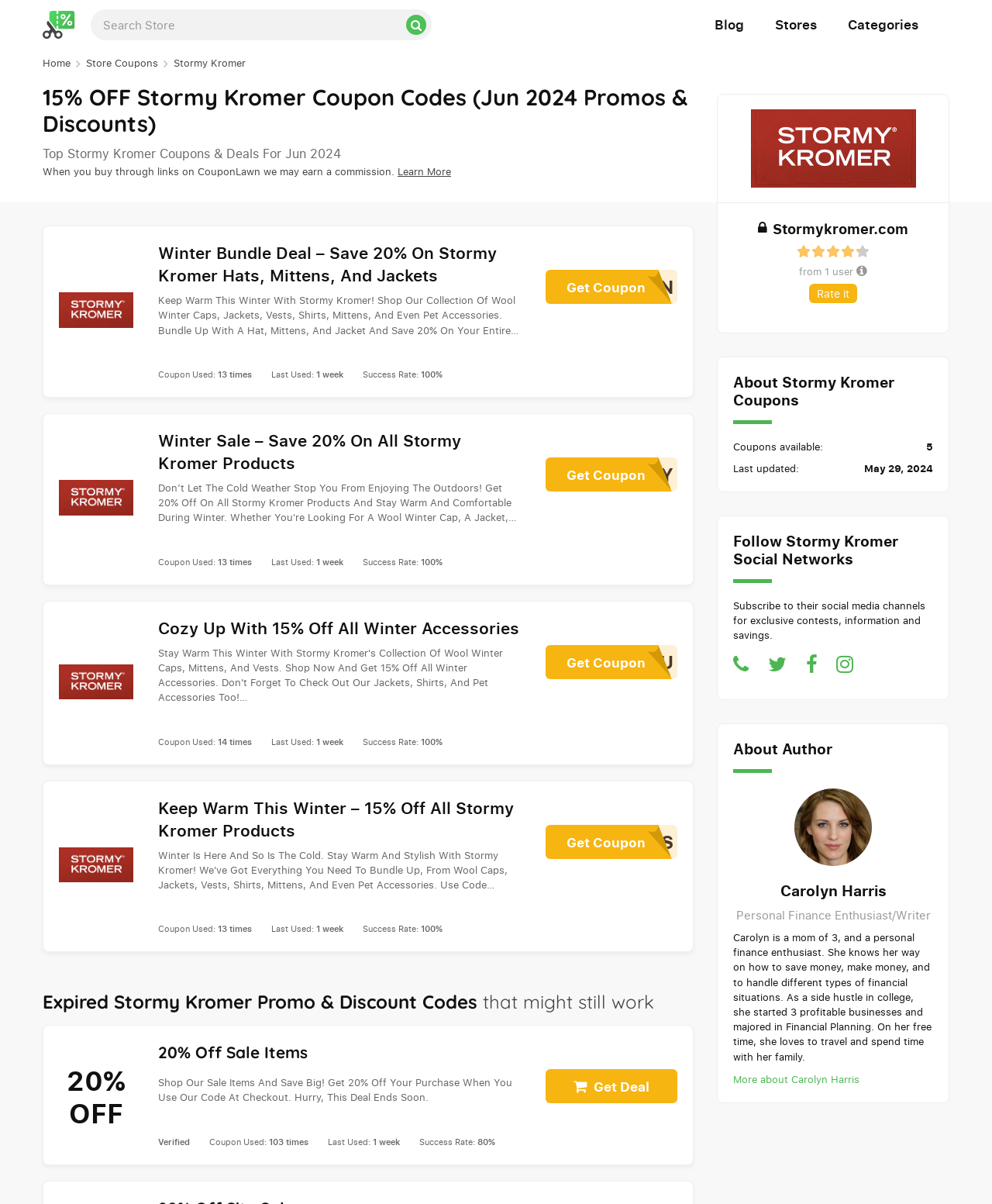Identify the bounding box for the given UI element using the description provided. Coordinates should be in the format (top-left x, top-left y, bottom-right x, bottom-right y) and must be between 0 and 1. Here is the description: name="s" placeholder="Search Store"

[0.091, 0.008, 0.435, 0.033]